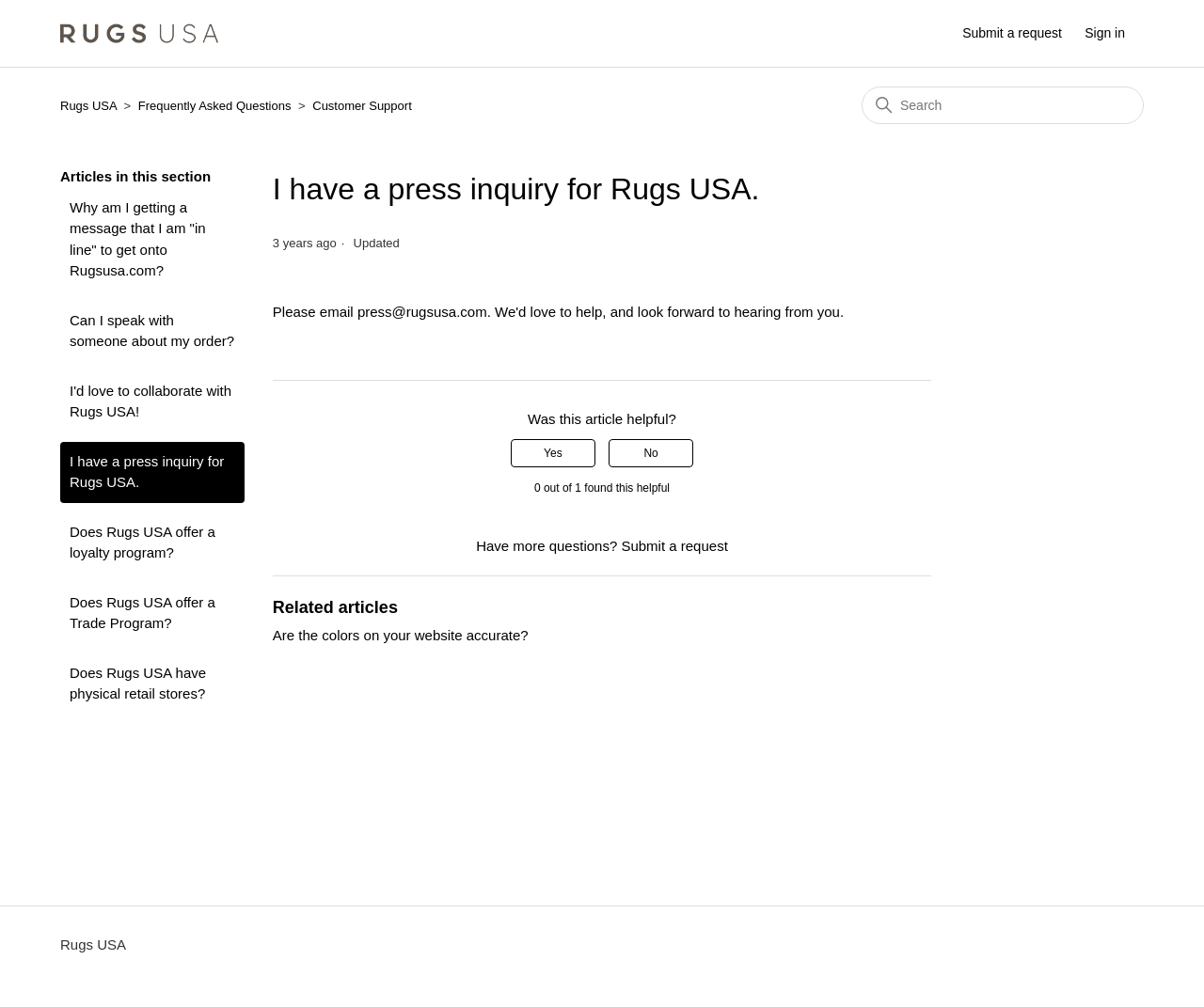How can I get help with my order?
Look at the image and answer with only one word or phrase.

Contact customer support